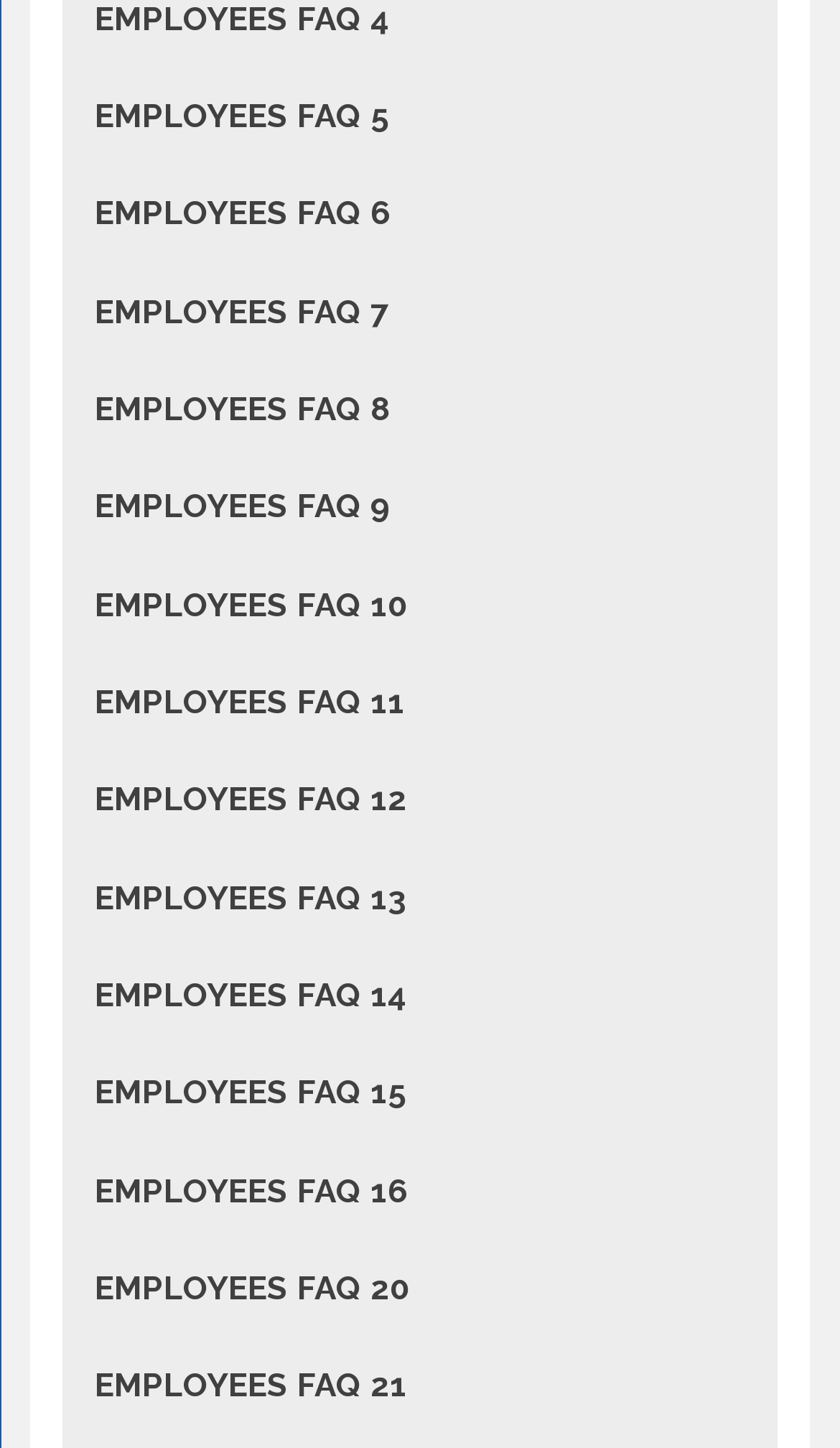What is the vertical position of the 'EMPLOYEES FAQ 10' link?
Observe the image and answer the question with a one-word or short phrase response.

Above the middle